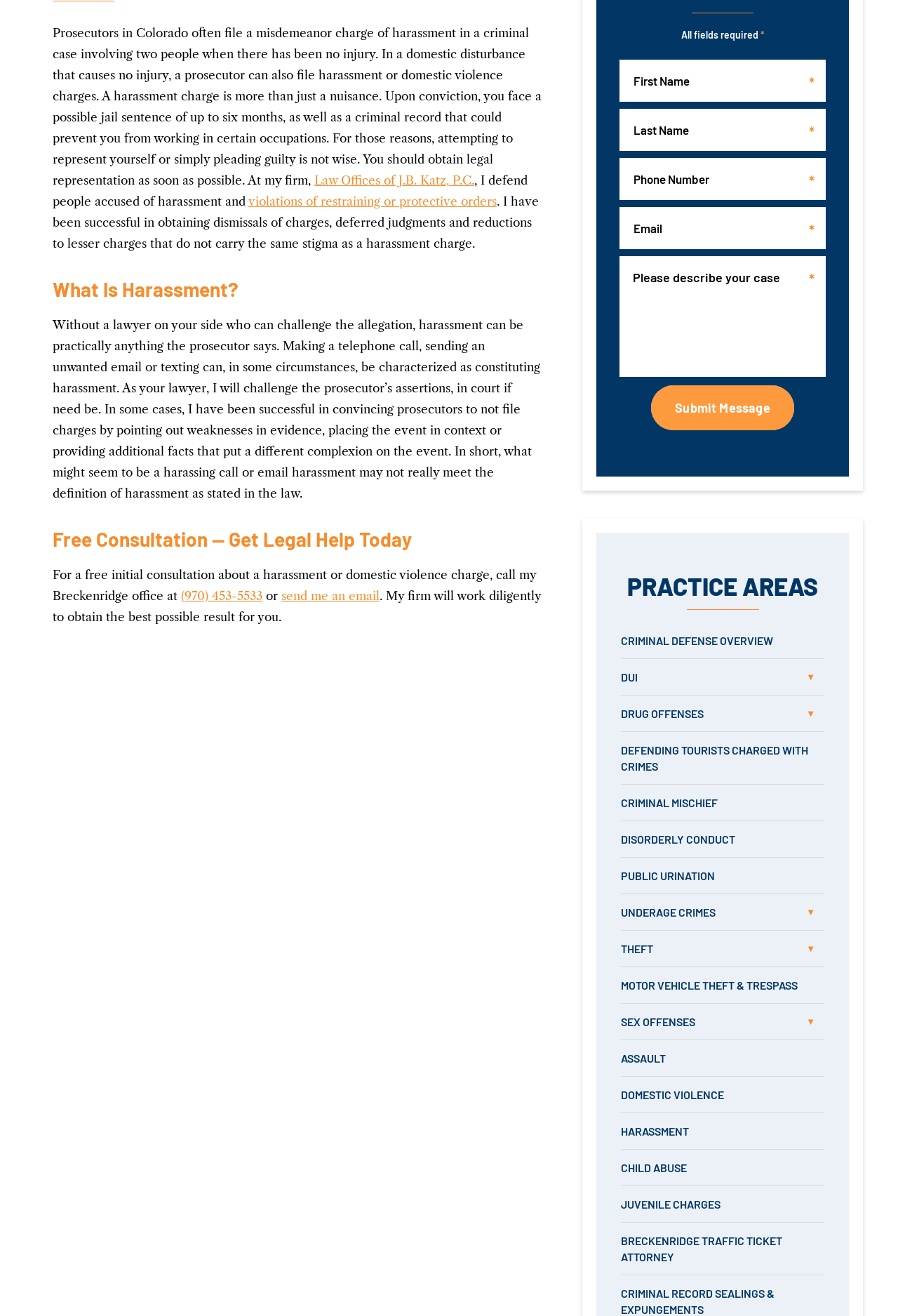Find the bounding box of the web element that fits this description: "Trusted (124)".

None